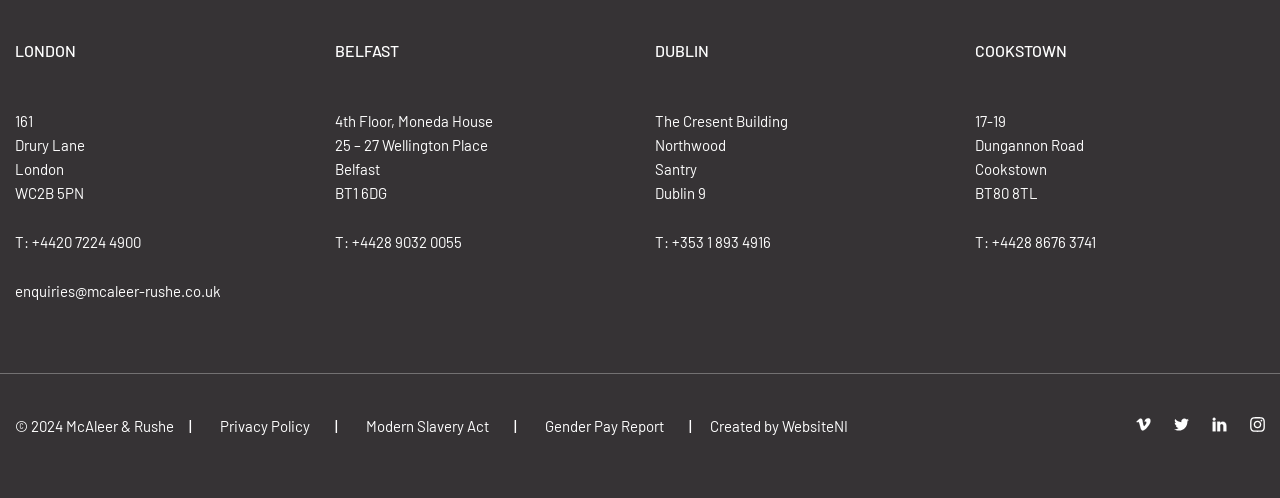Find the bounding box coordinates of the element you need to click on to perform this action: 'Check the company's privacy policy'. The coordinates should be represented by four float values between 0 and 1, in the format [left, top, right, bottom].

[0.172, 0.837, 0.242, 0.874]